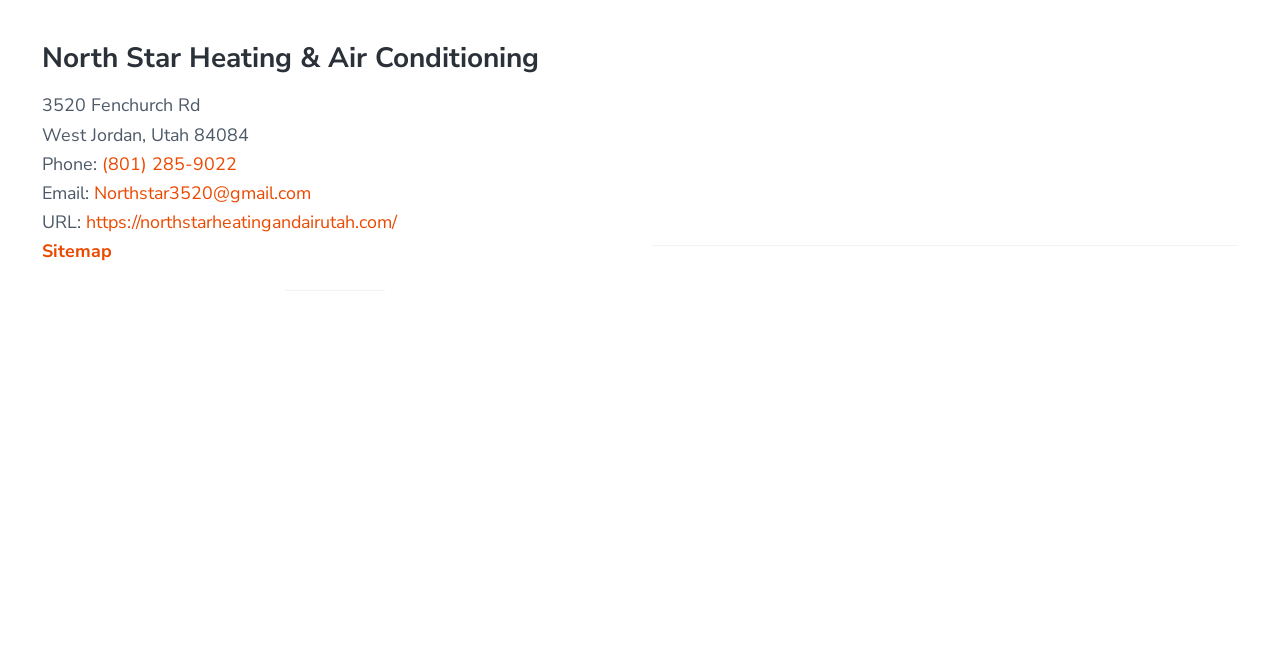What is the rating organization associated with the company?
Answer the question with a thorough and detailed explanation.

The rating organization associated with the company is obtained from the link element that reads 'North Star Heating & Air Conditioning BBB Business Review', which suggests that the company is rated by the Better Business Bureau (BBB).